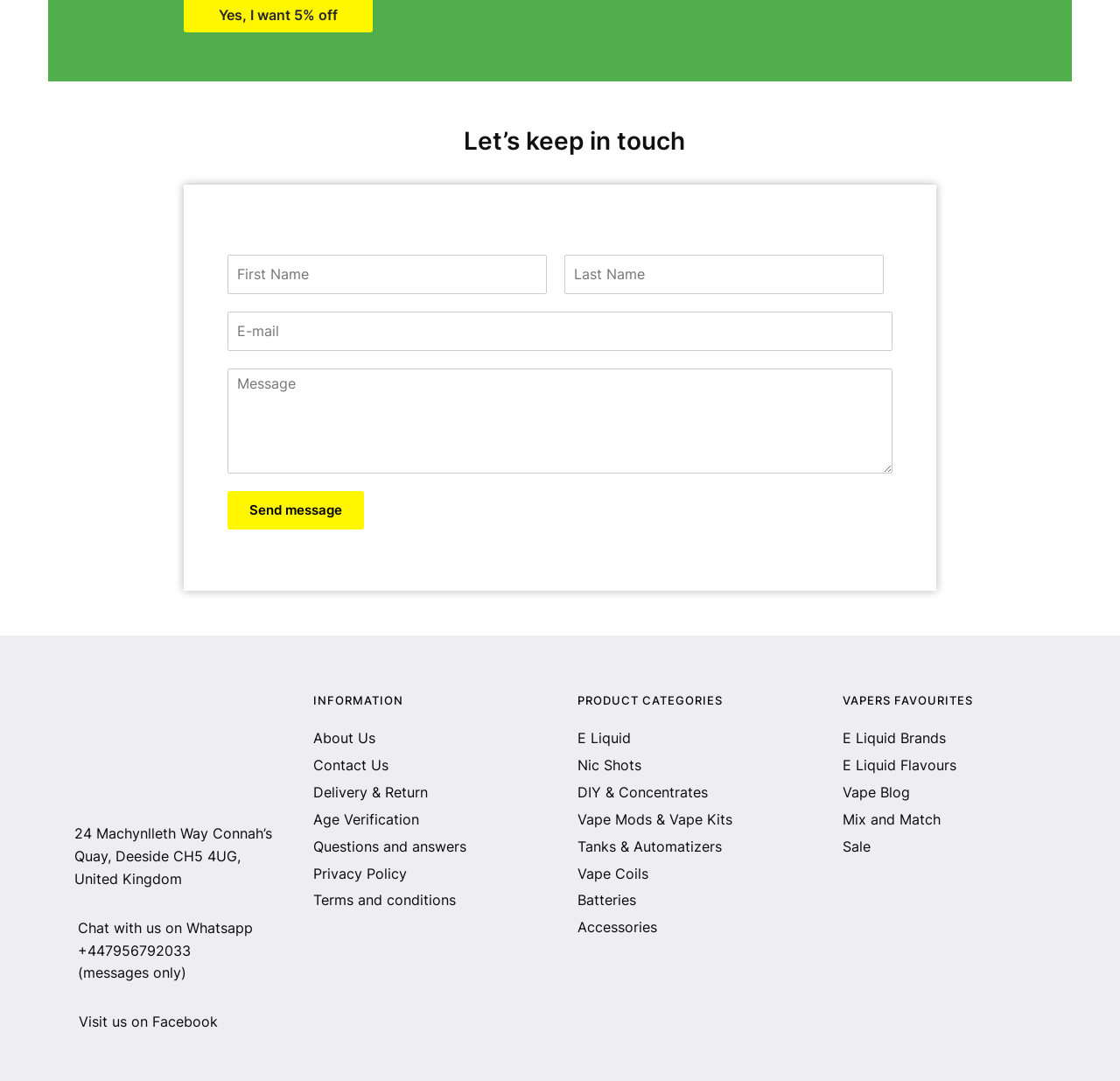Bounding box coordinates are specified in the format (top-left x, top-left y, bottom-right x, bottom-right y). All values are floating point numbers bounded between 0 and 1. Please provide the bounding box coordinate of the region this sentence describes: Soumission de résumé

None